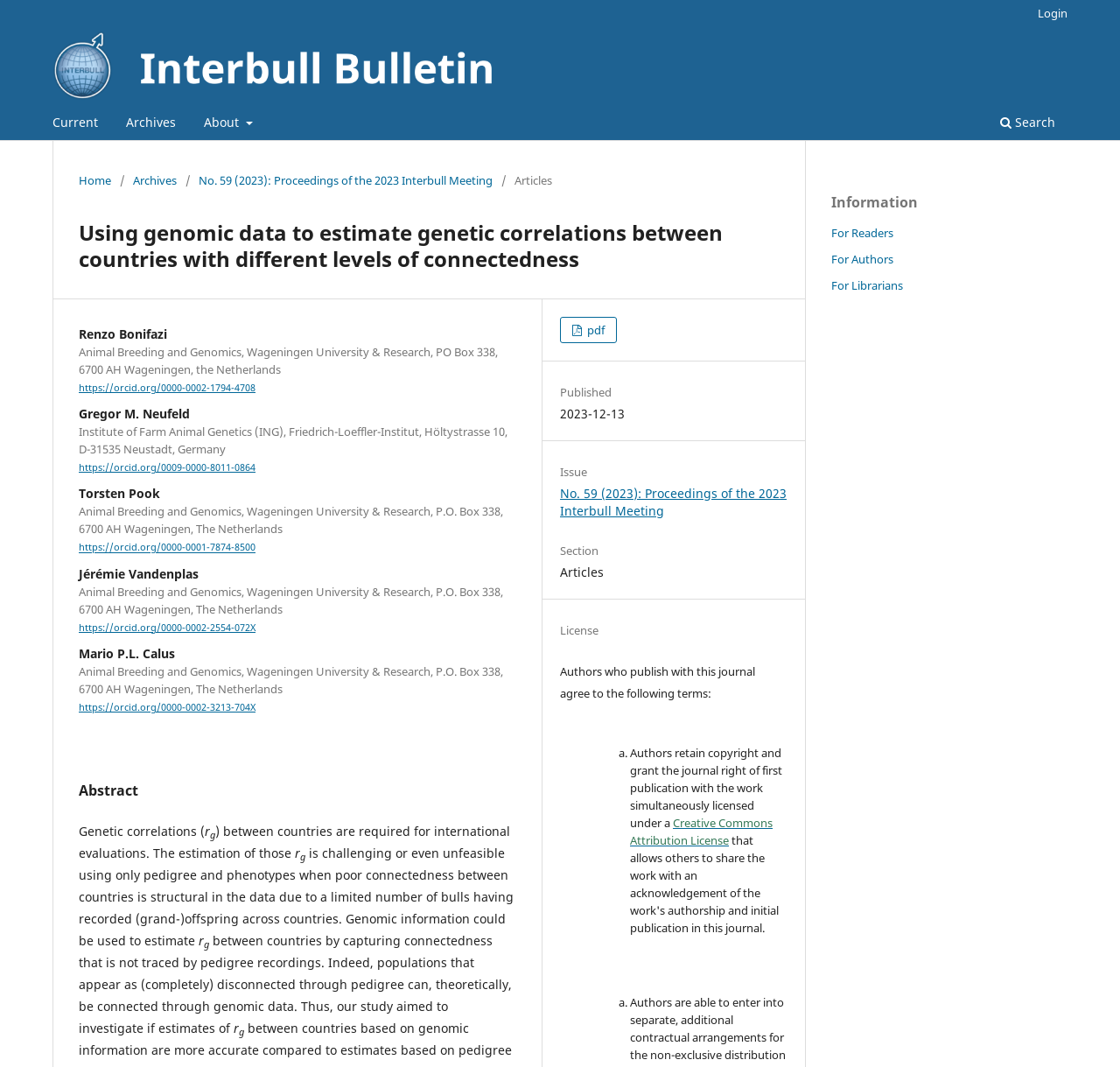What is the publication date of the article?
Based on the image, respond with a single word or phrase.

2023-12-13